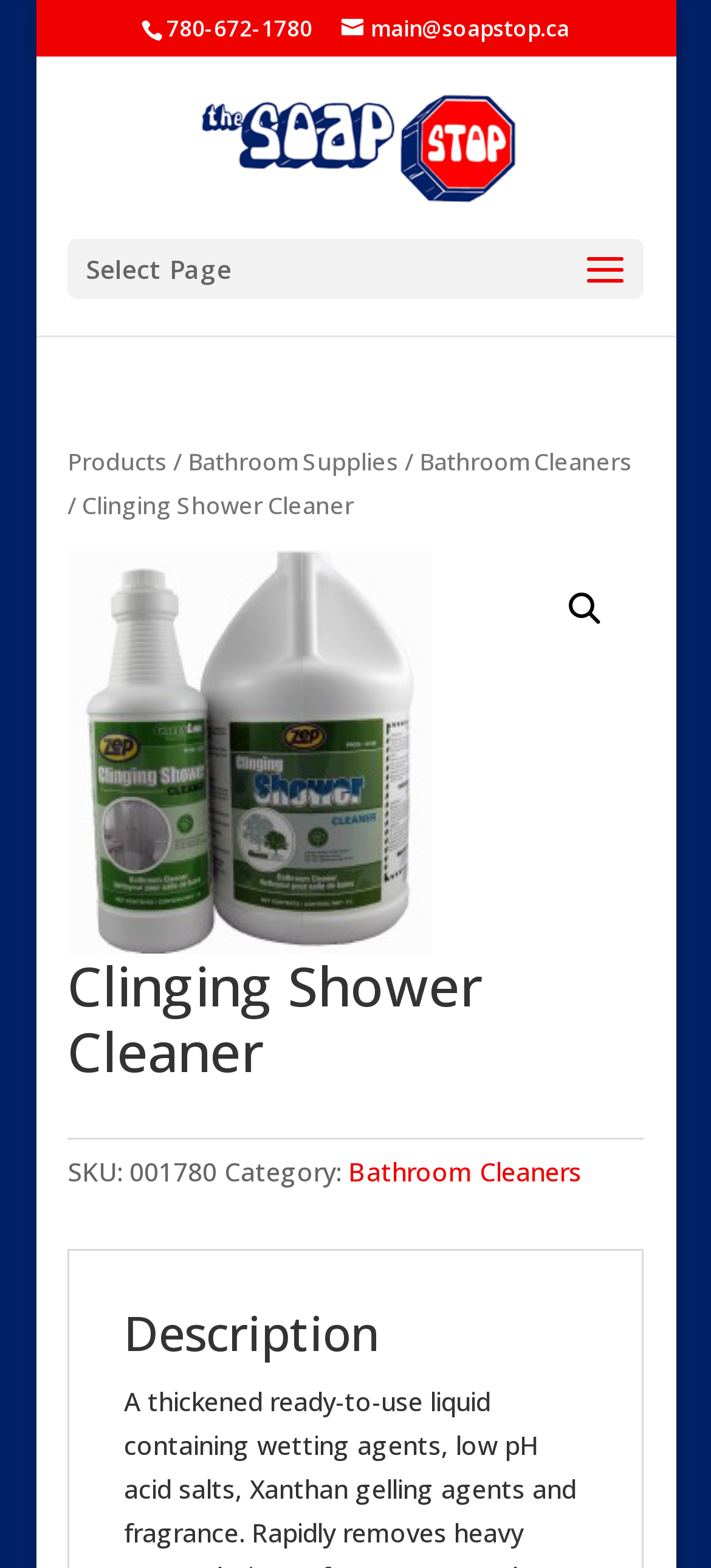Please identify the bounding box coordinates of the clickable area that will allow you to execute the instruction: "view Zep Clinging Shower hard surface and bathroom cleaner".

[0.095, 0.352, 0.905, 0.609]